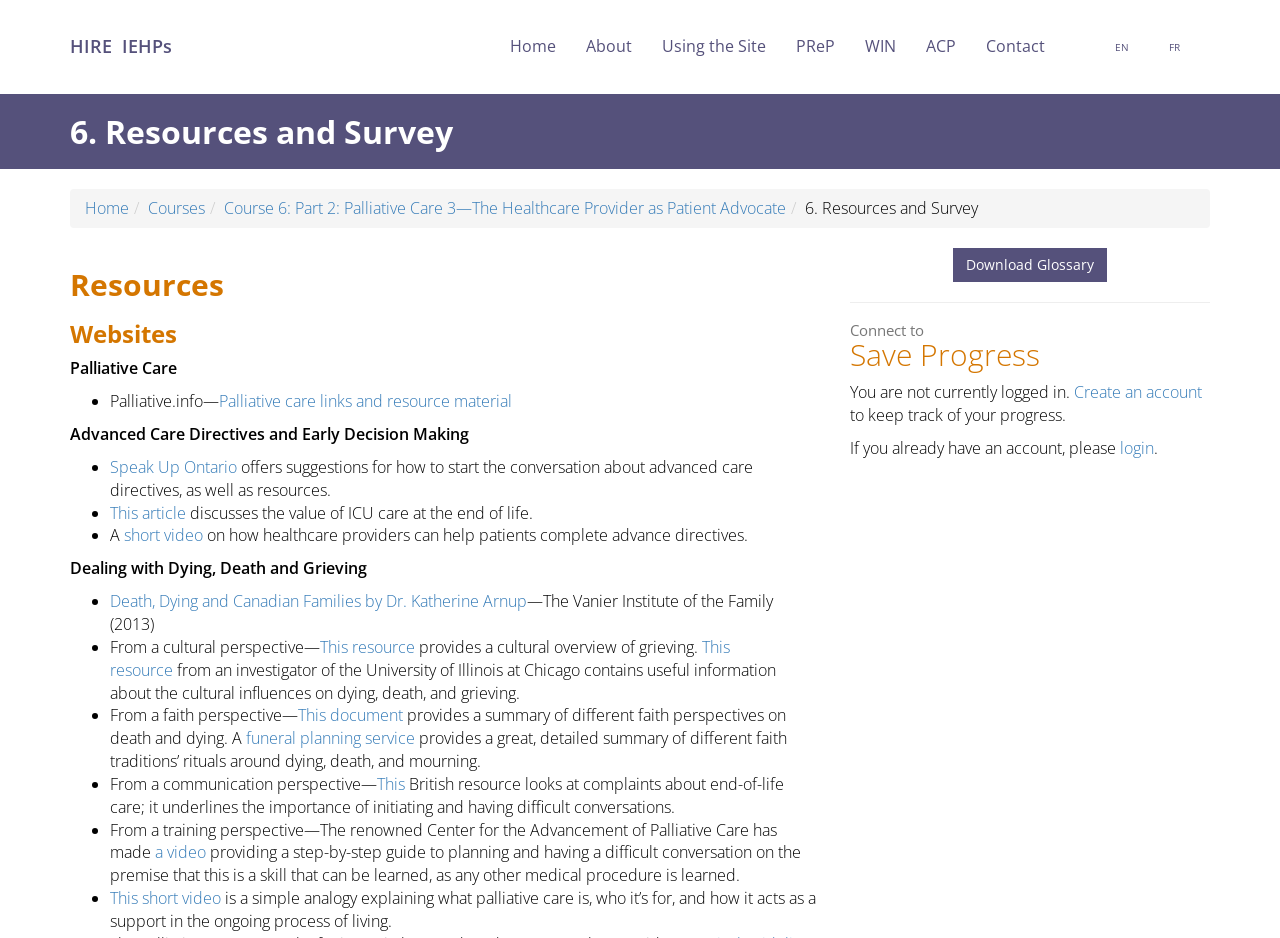Provide a thorough and detailed response to the question by examining the image: 
How many static text elements are there in the Connect to Save Progress section?

I counted the number of static text elements under the 'Connect to Save Progress' section, starting from 'You are not currently logged in.' and ending at 'to keep track of your progress.', and found 4 static text elements.